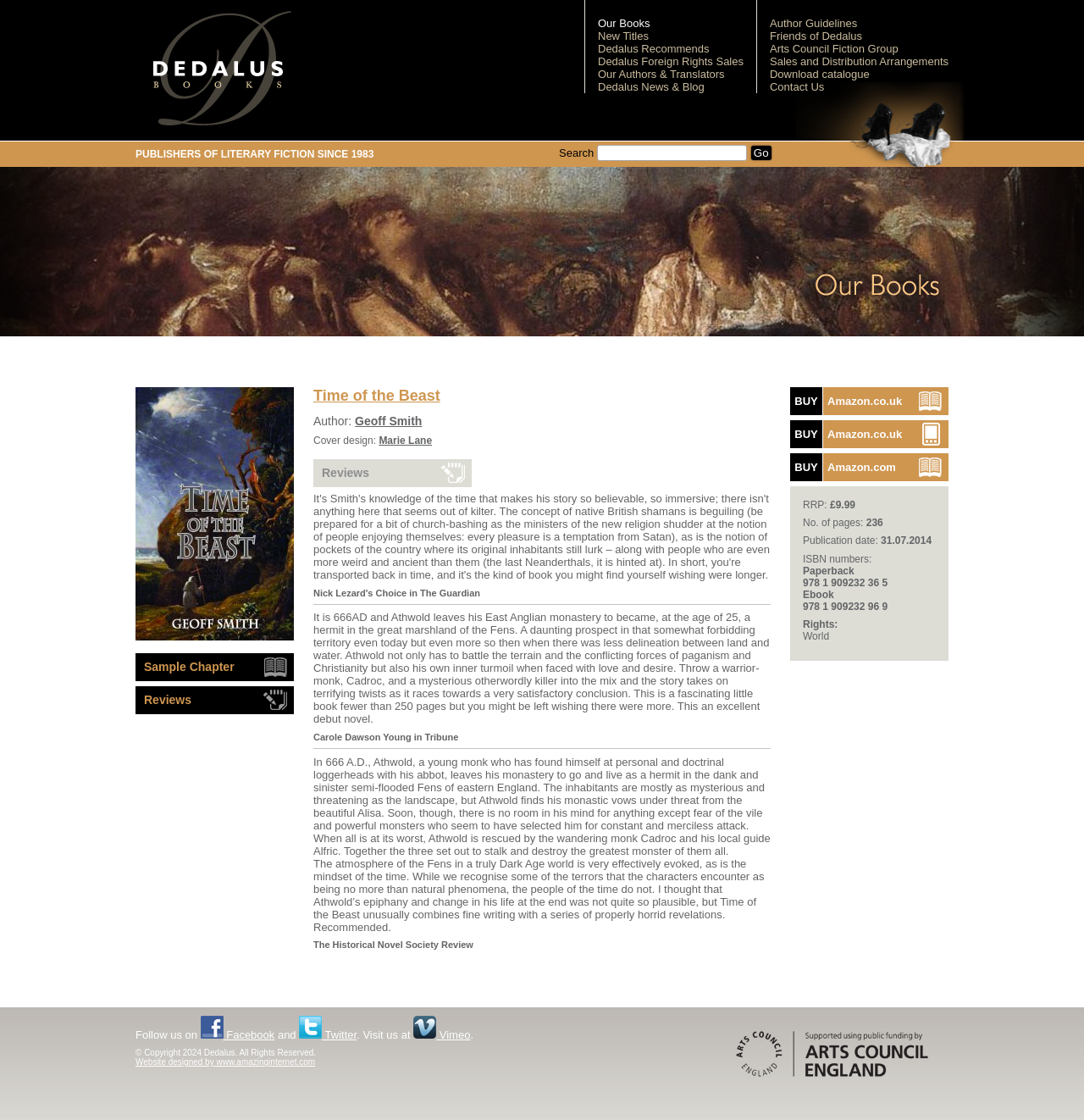Using the description "New Titles", locate and provide the bounding box of the UI element.

[0.552, 0.026, 0.598, 0.038]